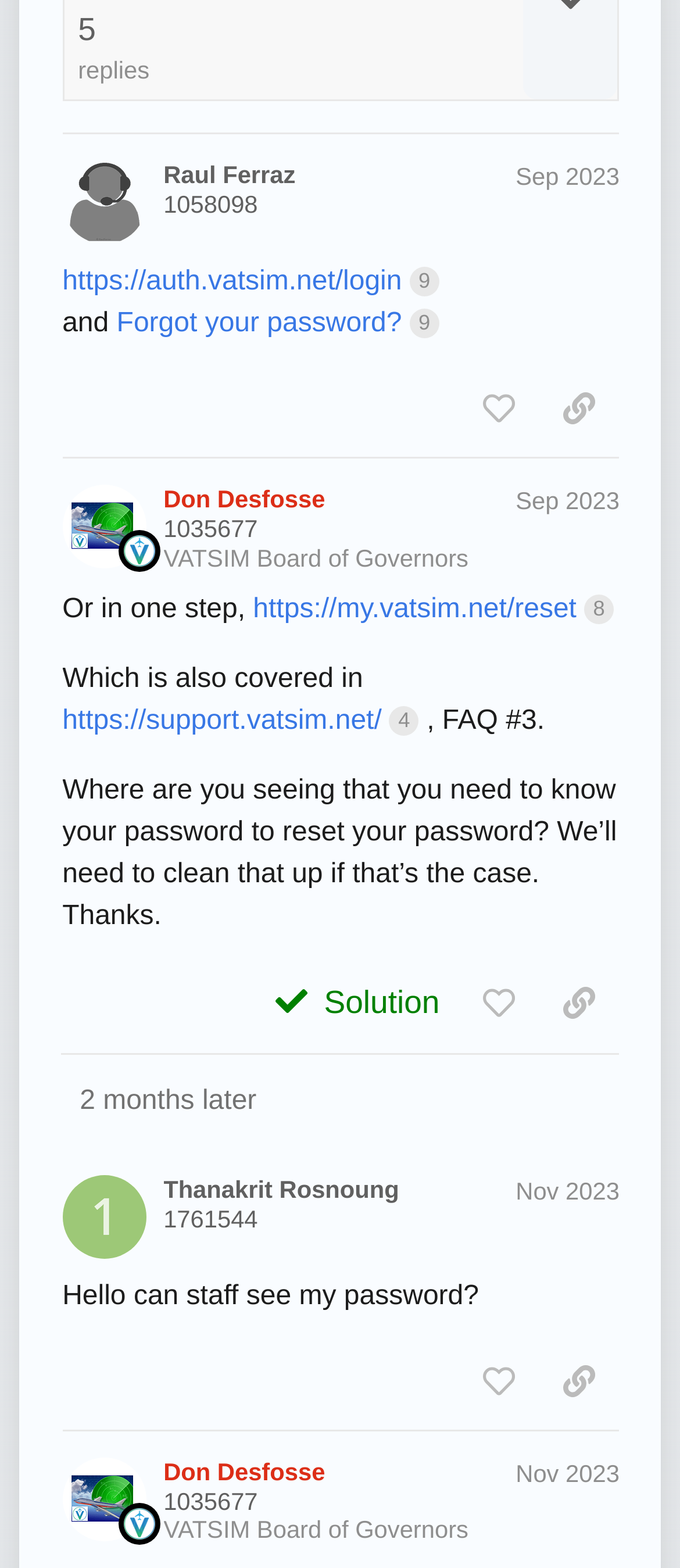Provide the bounding box coordinates for the UI element that is described by this text: "Don Desfosse". The coordinates should be in the form of four float numbers between 0 and 1: [left, top, right, bottom].

[0.24, 0.309, 0.478, 0.328]